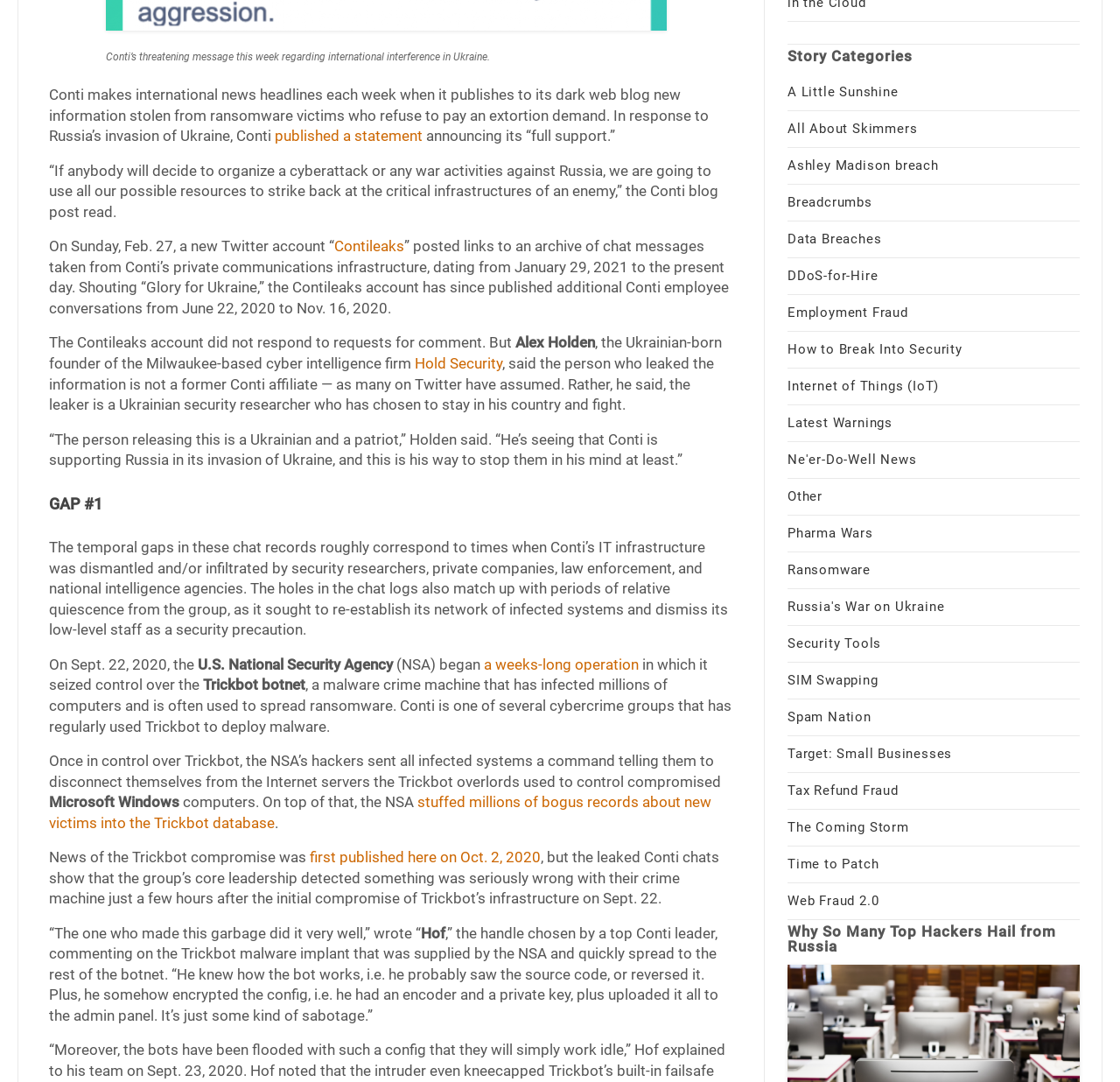Based on the visual content of the image, answer the question thoroughly: What is Trickbot?

Trickbot is a malware crime machine that has infected millions of computers and is often used to spread ransomware, as mentioned in the text. Conti is one of several cybercrime groups that has regularly used Trickbot to deploy malware.